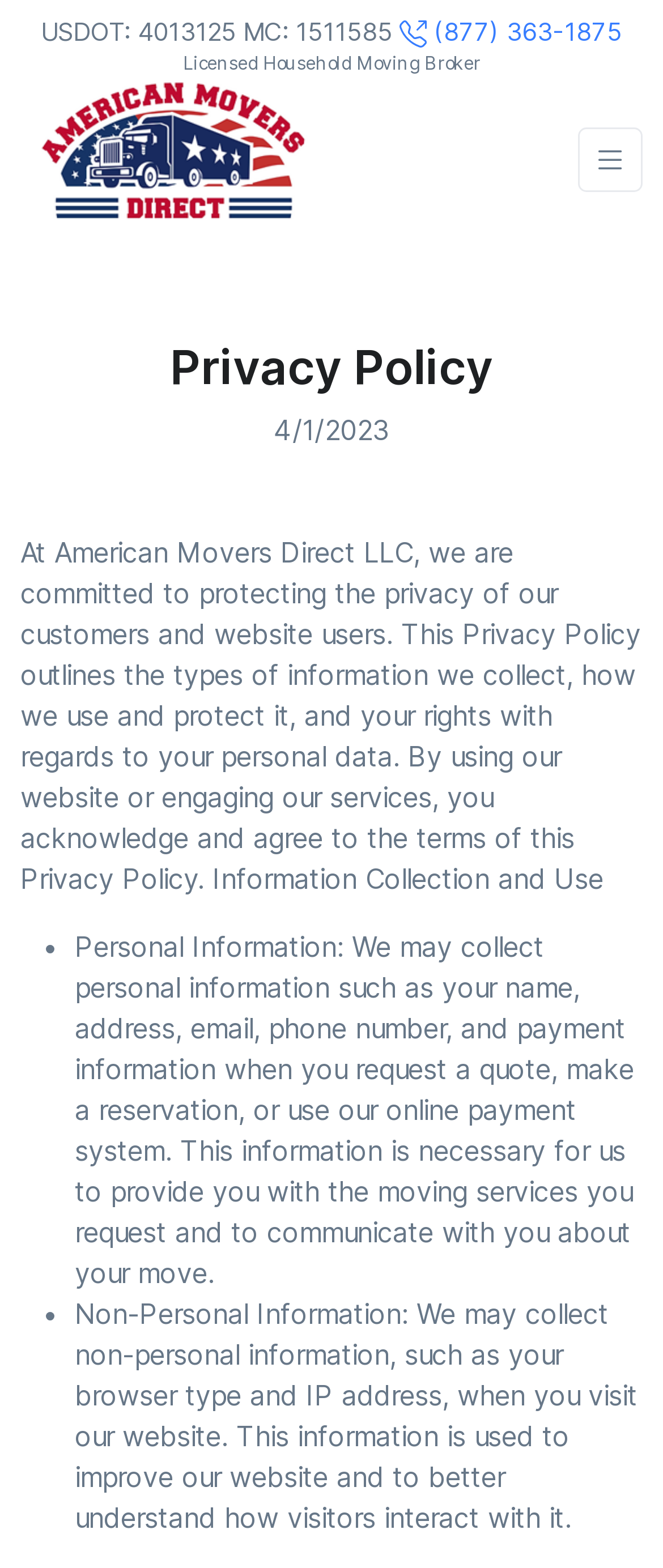What is the phone number?
Provide a detailed and extensive answer to the question.

I found the phone number next to the image of a phone, which is located at the top of the webpage.